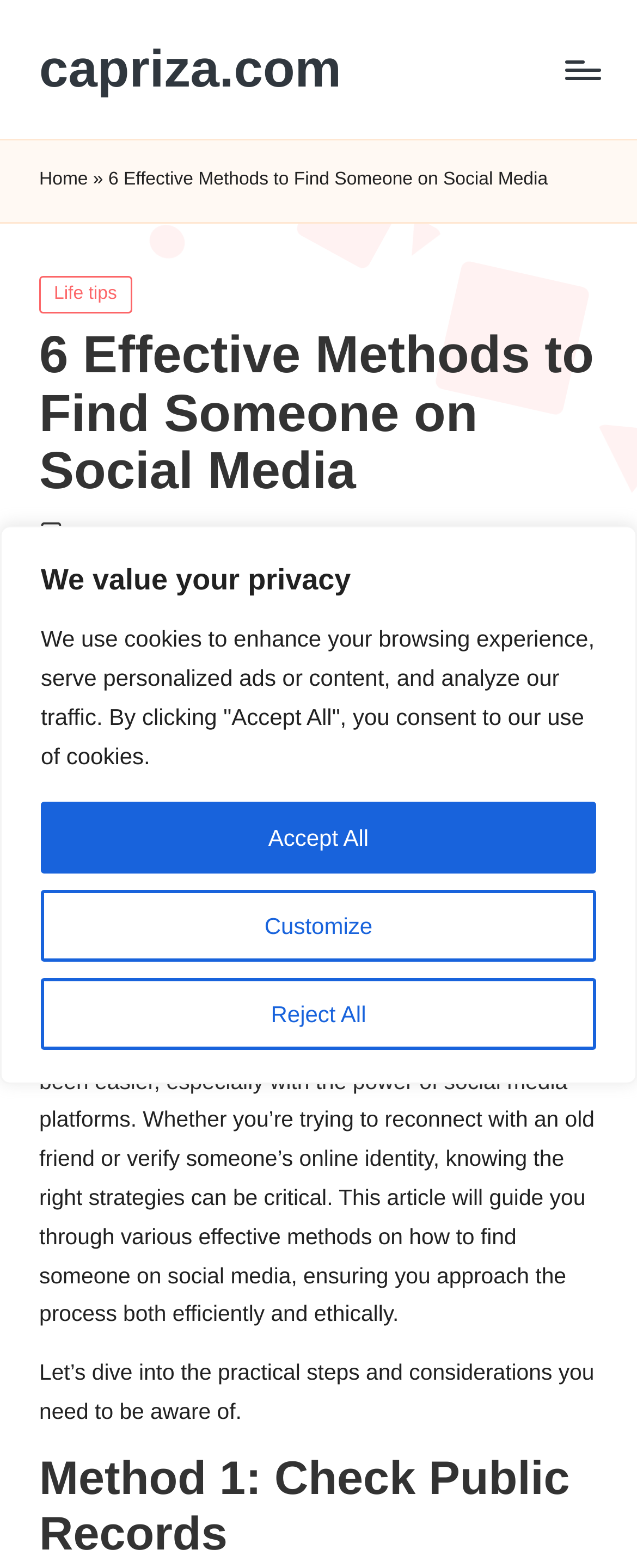Locate the bounding box coordinates of the element that should be clicked to fulfill the instruction: "Visit the website 'capriza.com'".

[0.062, 0.026, 0.536, 0.063]